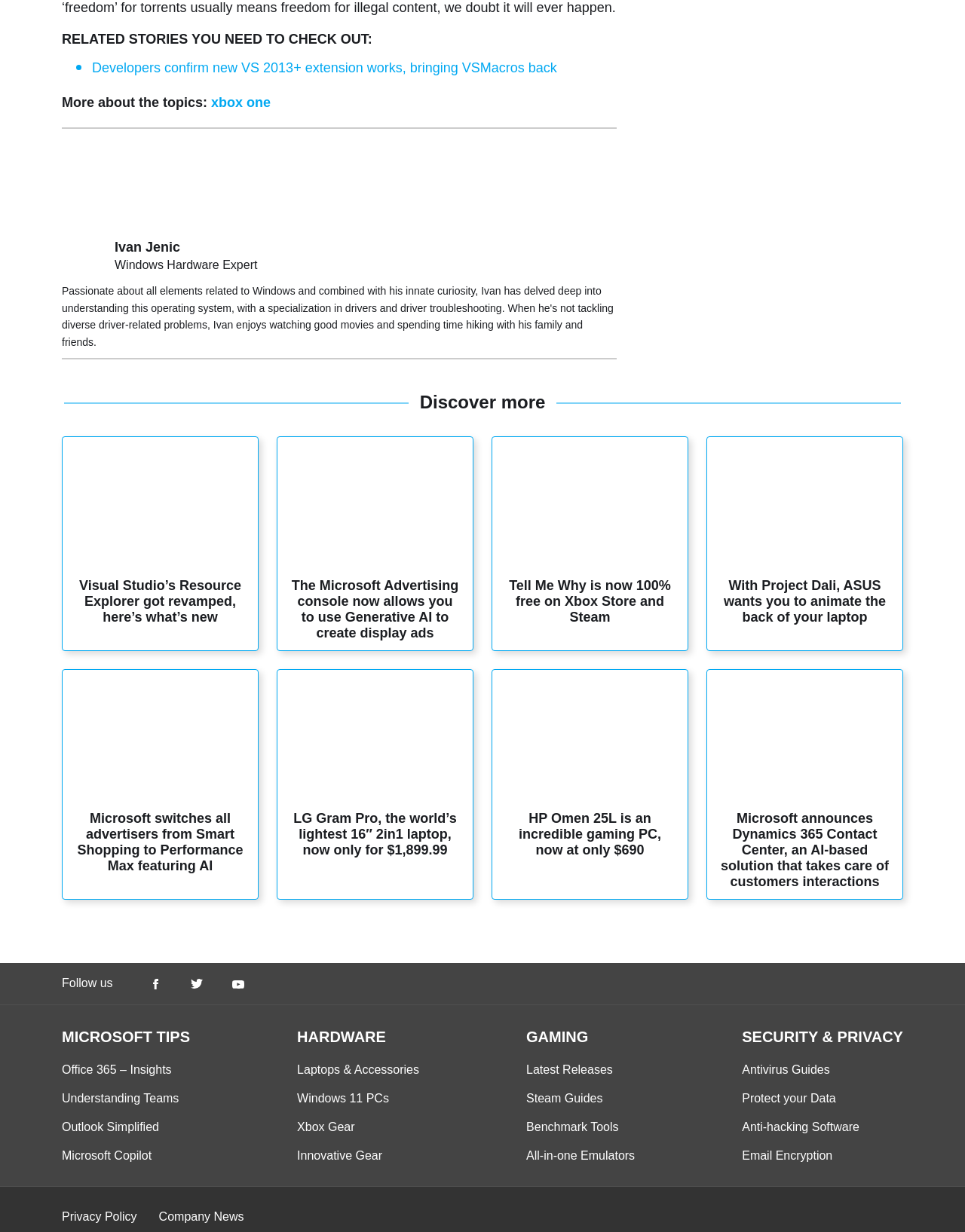What is the name of the laptop mentioned in the article with the image 'LG Gram Pro'?
Can you offer a detailed and complete answer to this question?

I found the answer by looking at the article section with the image 'LG Gram Pro' and the text 'LG Gram Pro, the world’s lightest 16″ 2in1 laptop, now only for $1,899.99'. This suggests that the laptop mentioned in the article is the LG Gram Pro.